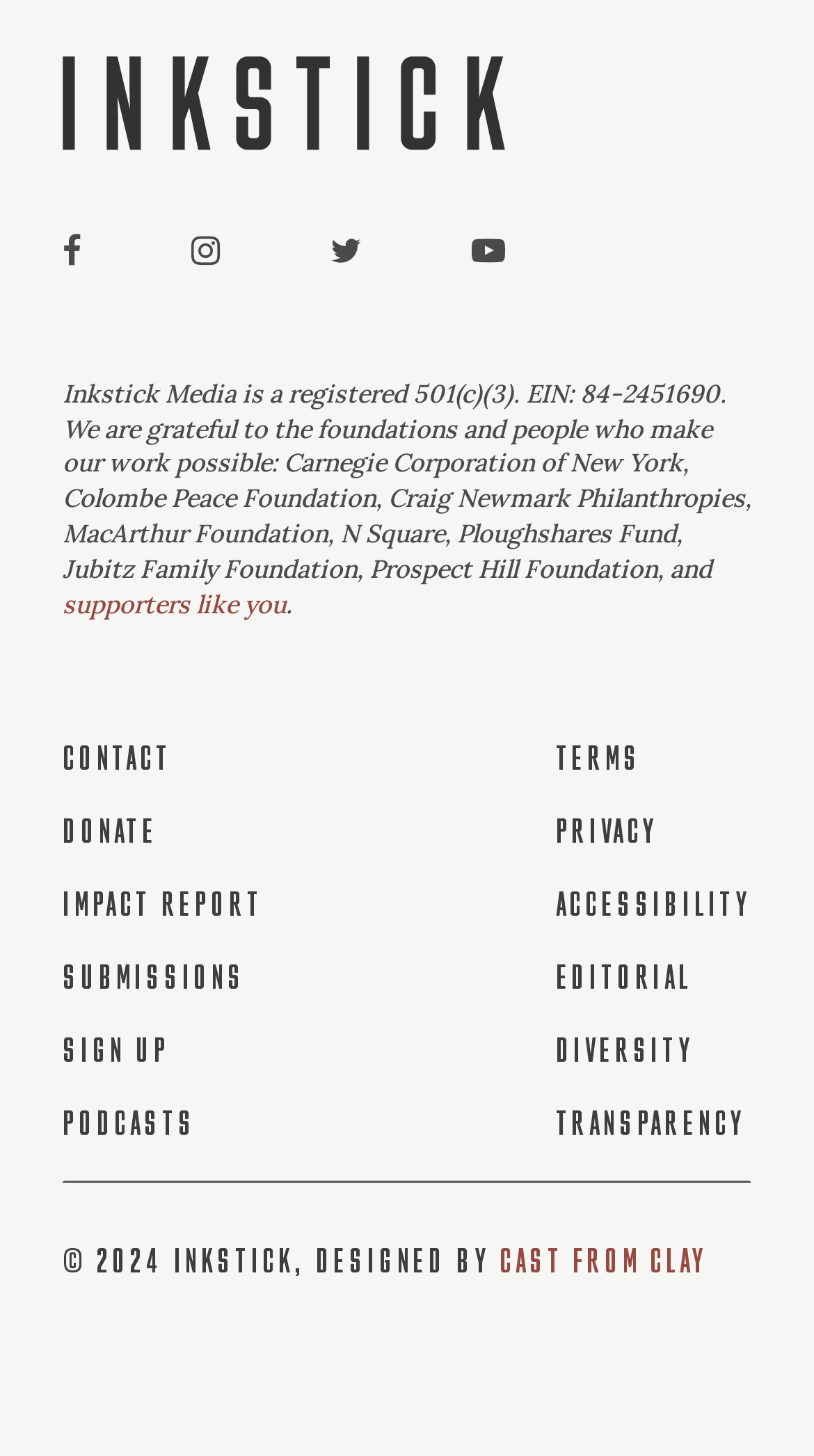Determine the bounding box coordinates of the clickable area required to perform the following instruction: "Donate now". The coordinates should be represented as four float numbers between 0 and 1: [left, top, right, bottom].

[0.077, 0.559, 0.194, 0.584]